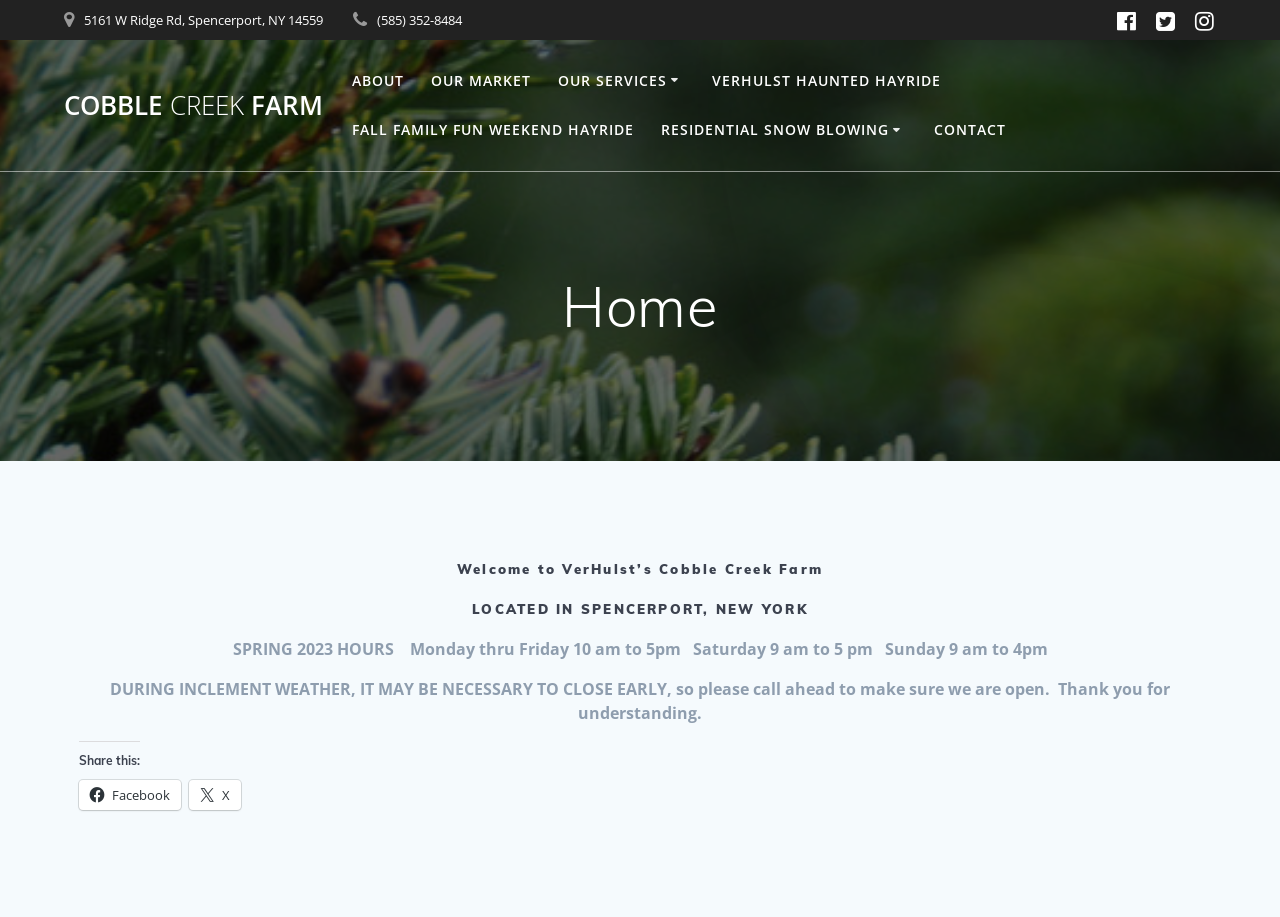Answer the following query with a single word or phrase:
What is the phone number of Cobble Creek Farm?

(585) 352-8484